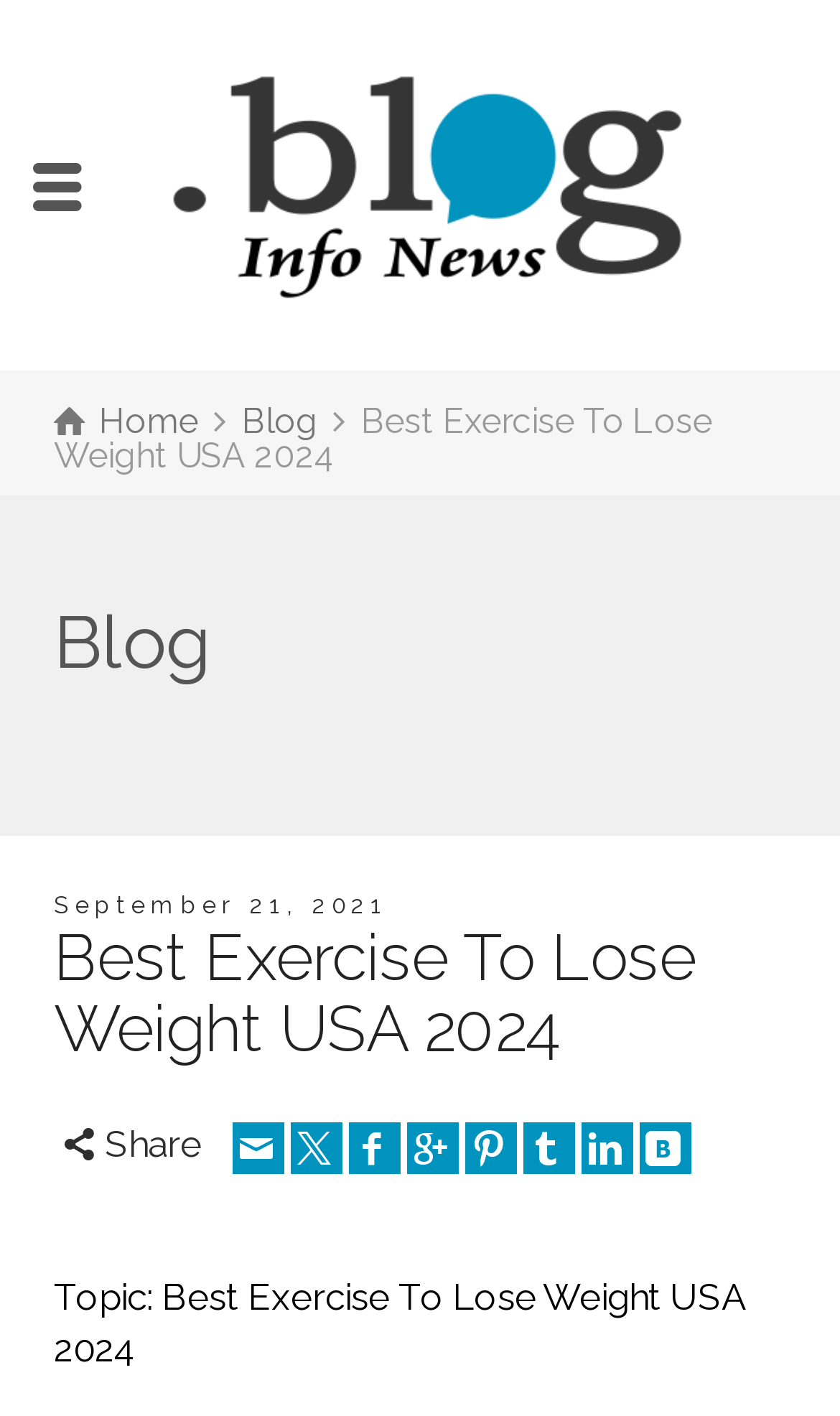How many navigation links are in the top menu?
Please provide a comprehensive answer based on the contents of the image.

I counted the number of navigation links at the top of the webpage, including 'Home', 'Blog', and 'Info News'.